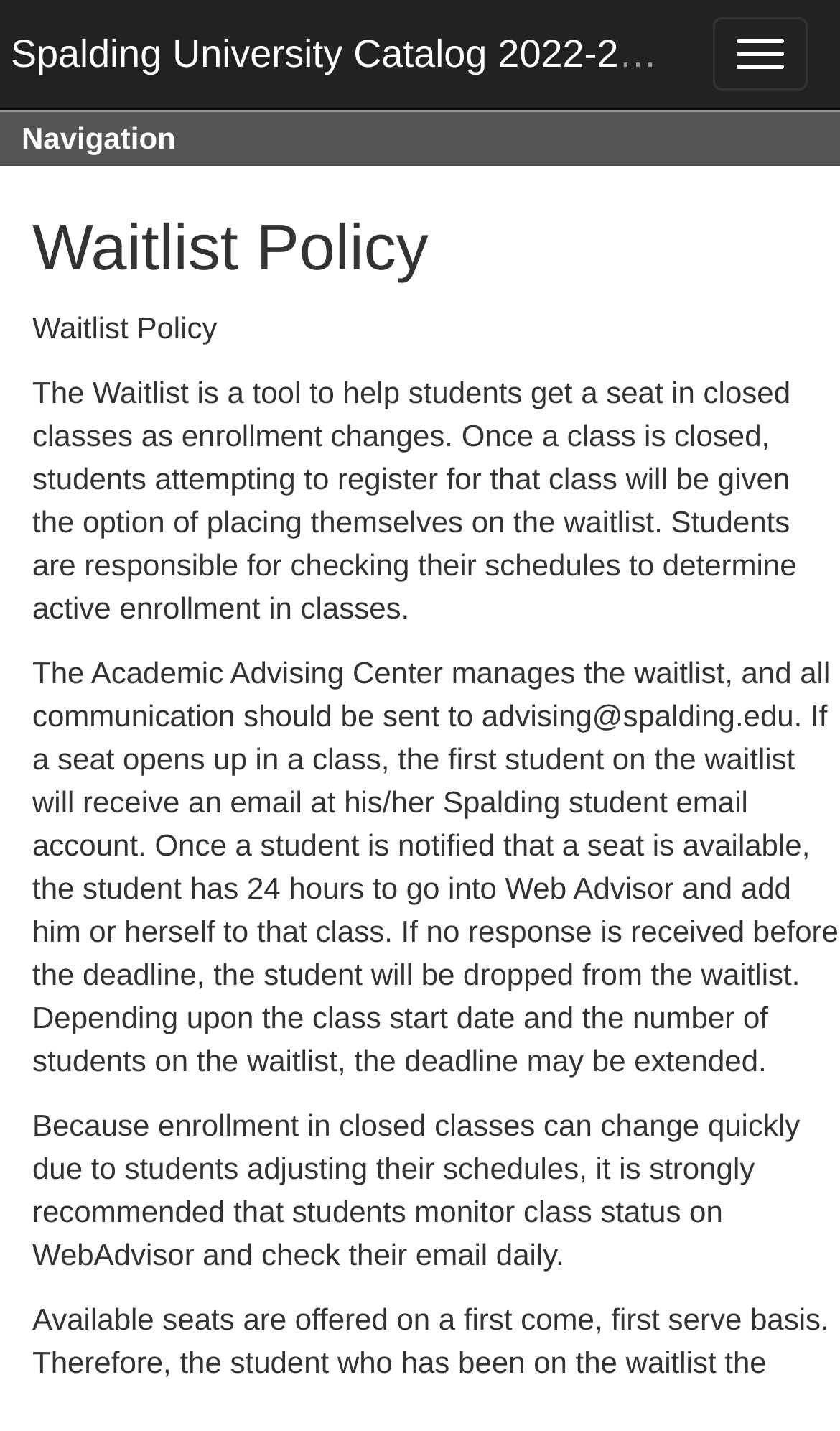Please reply to the following question with a single word or a short phrase:
Who manages the waitlist?

Academic Advising Center